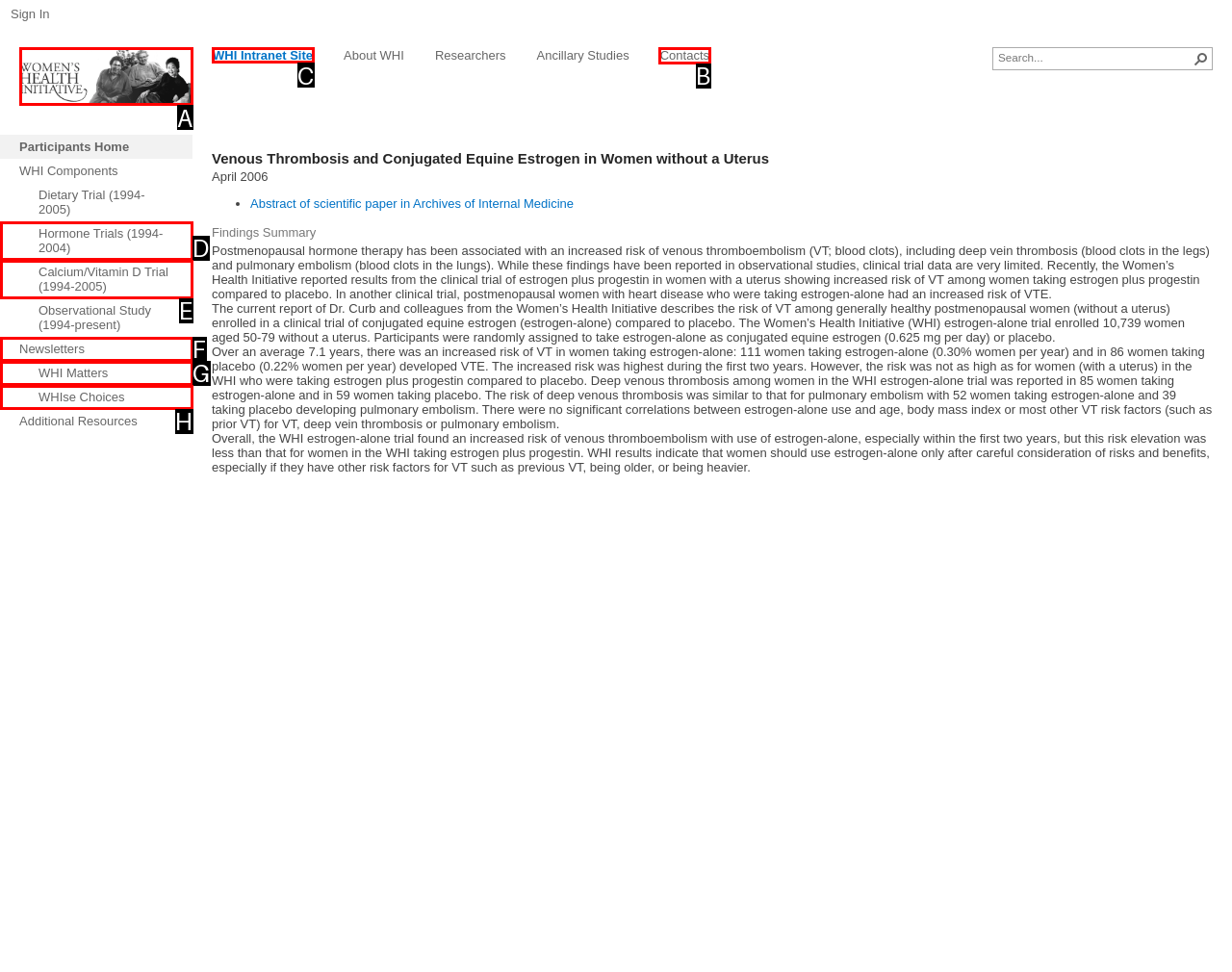Find the option you need to click to complete the following instruction: Visit the WHI Intranet Site
Answer with the corresponding letter from the choices given directly.

C